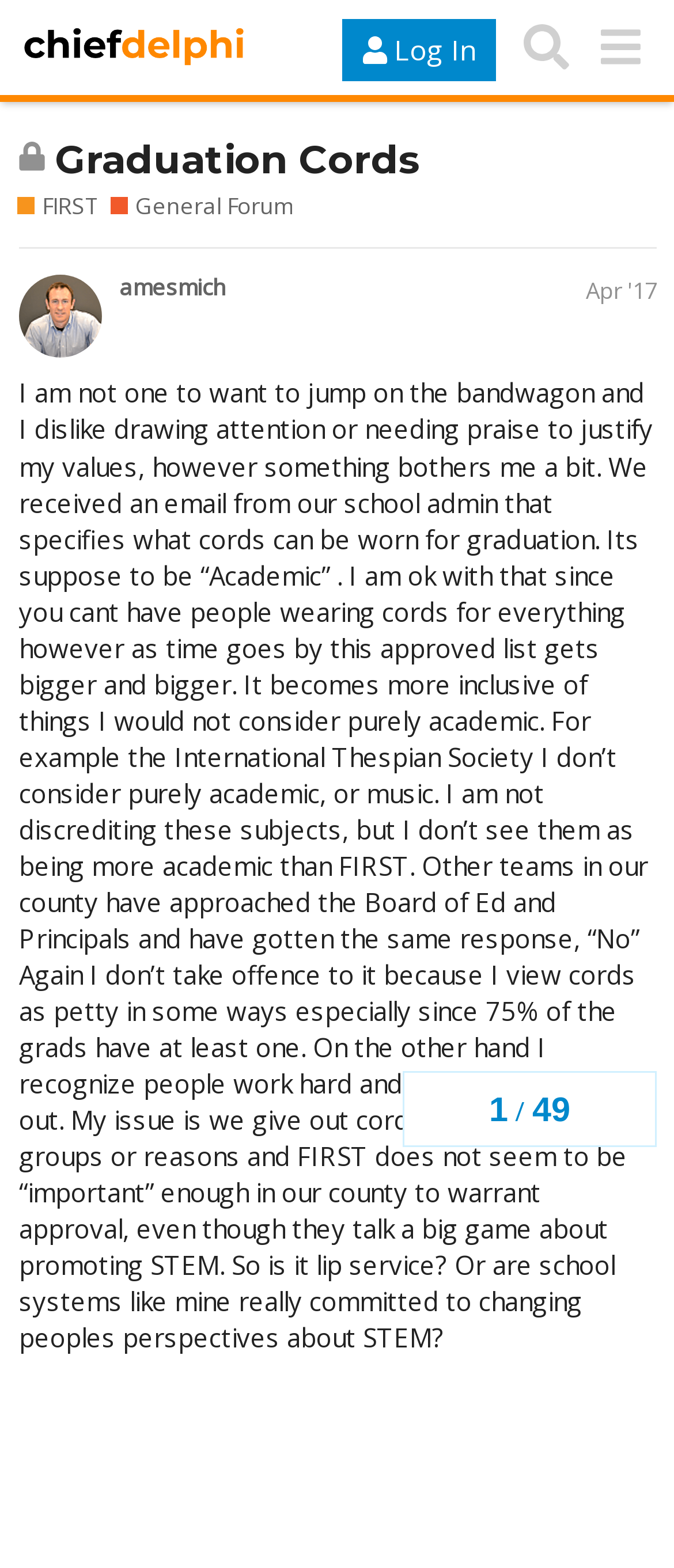Locate the bounding box coordinates of the element's region that should be clicked to carry out the following instruction: "Go to the 'General Forum'". The coordinates need to be four float numbers between 0 and 1, i.e., [left, top, right, bottom].

[0.164, 0.121, 0.434, 0.142]